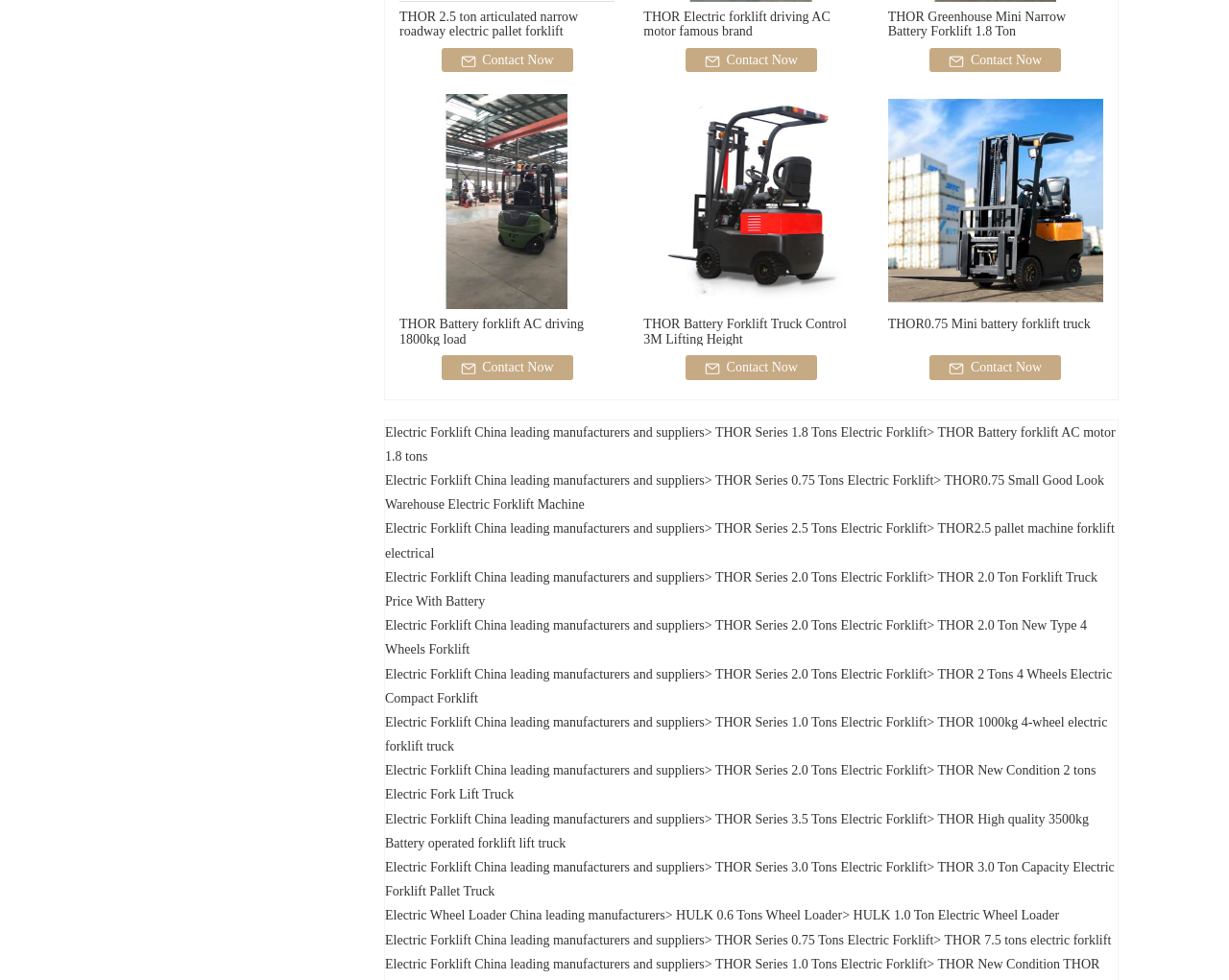Use a single word or phrase to answer the question: What is the brand of the 2.5 ton articulated narrow roadway electric pallet forklift?

THOR